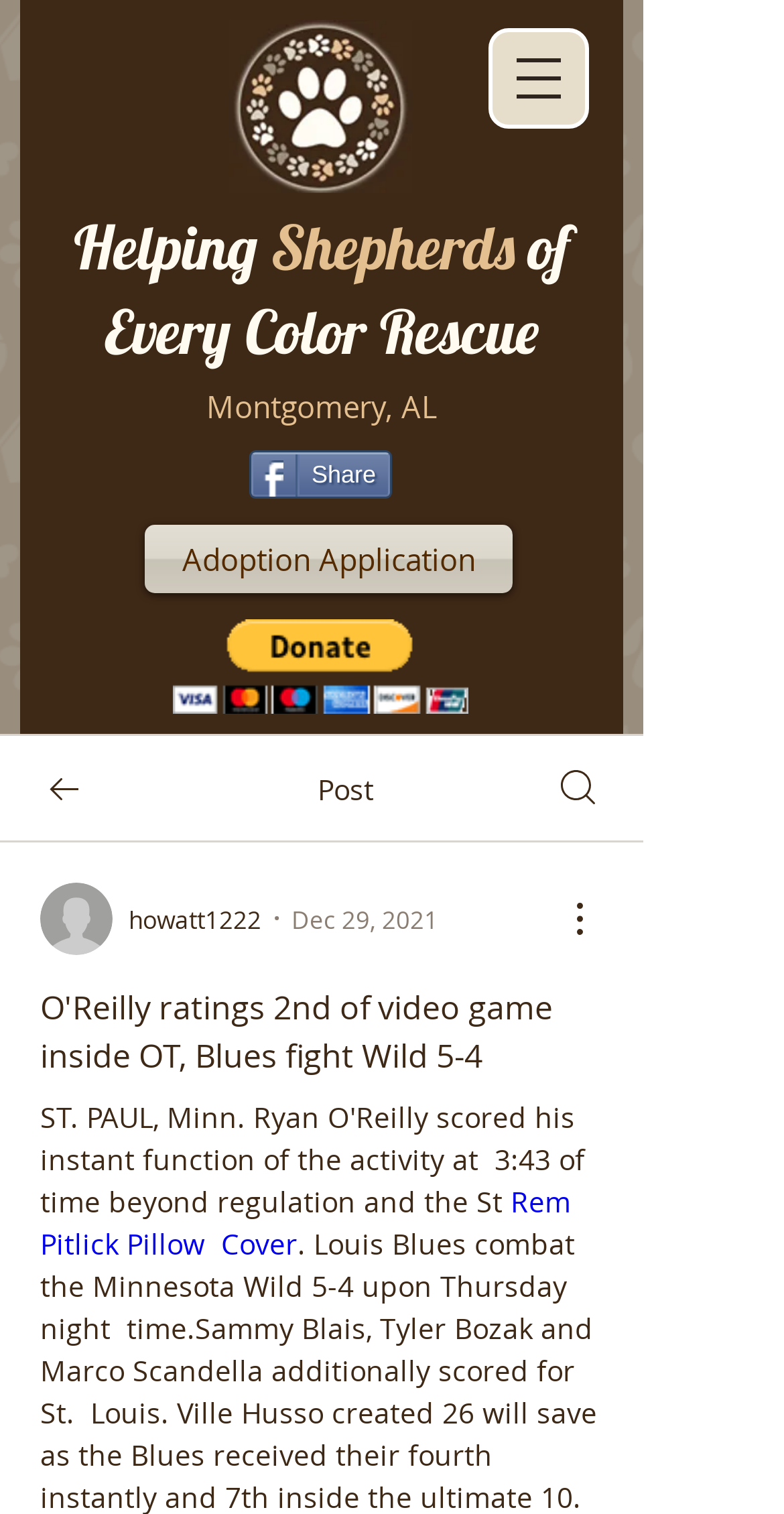Highlight the bounding box coordinates of the element that should be clicked to carry out the following instruction: "Open navigation menu". The coordinates must be given as four float numbers ranging from 0 to 1, i.e., [left, top, right, bottom].

[0.623, 0.019, 0.751, 0.085]